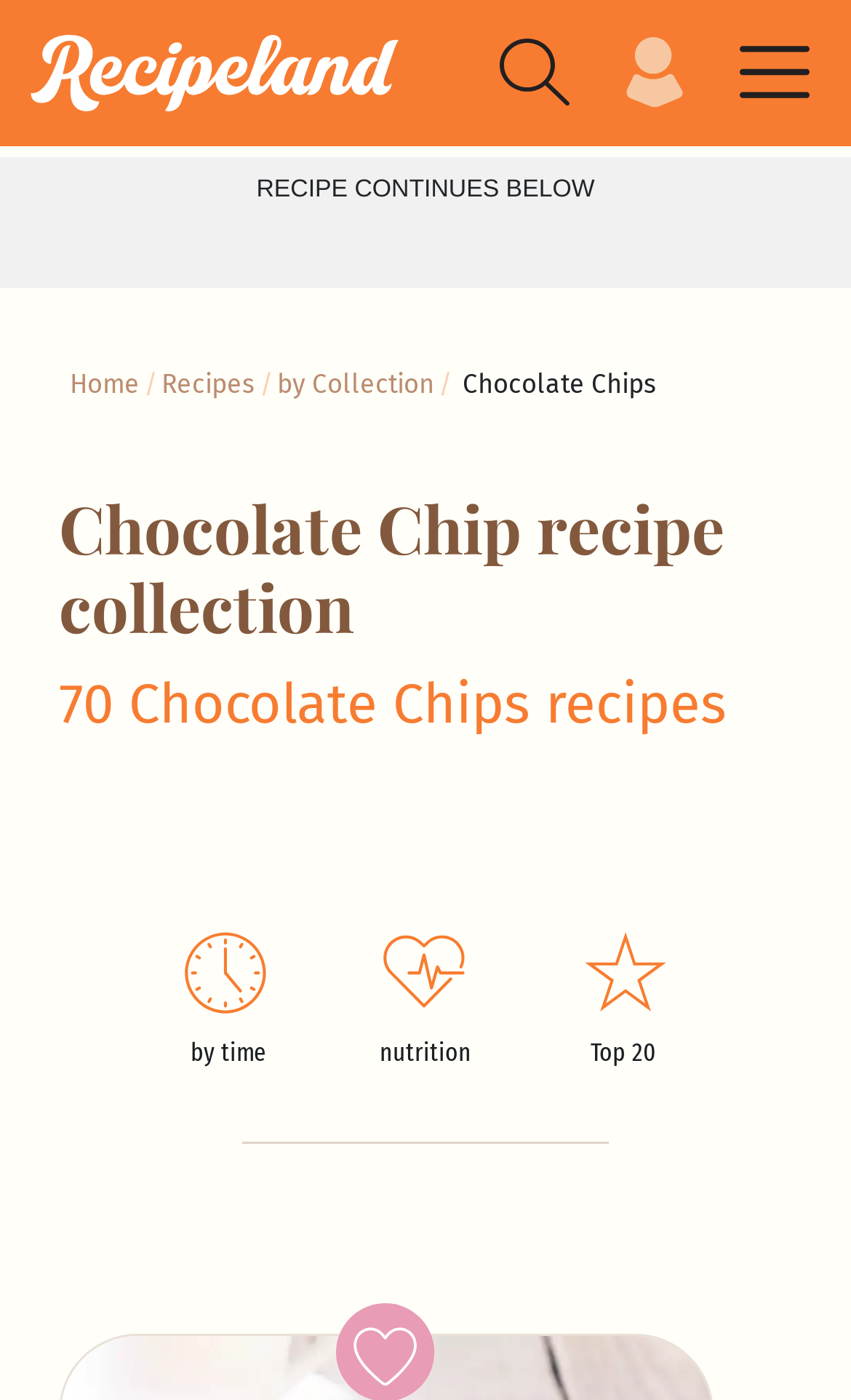Based on the element description: "nutrition", identify the bounding box coordinates for this UI element. The coordinates must be four float numbers between 0 and 1, listed as [left, top, right, bottom].

[0.397, 0.645, 0.603, 0.783]